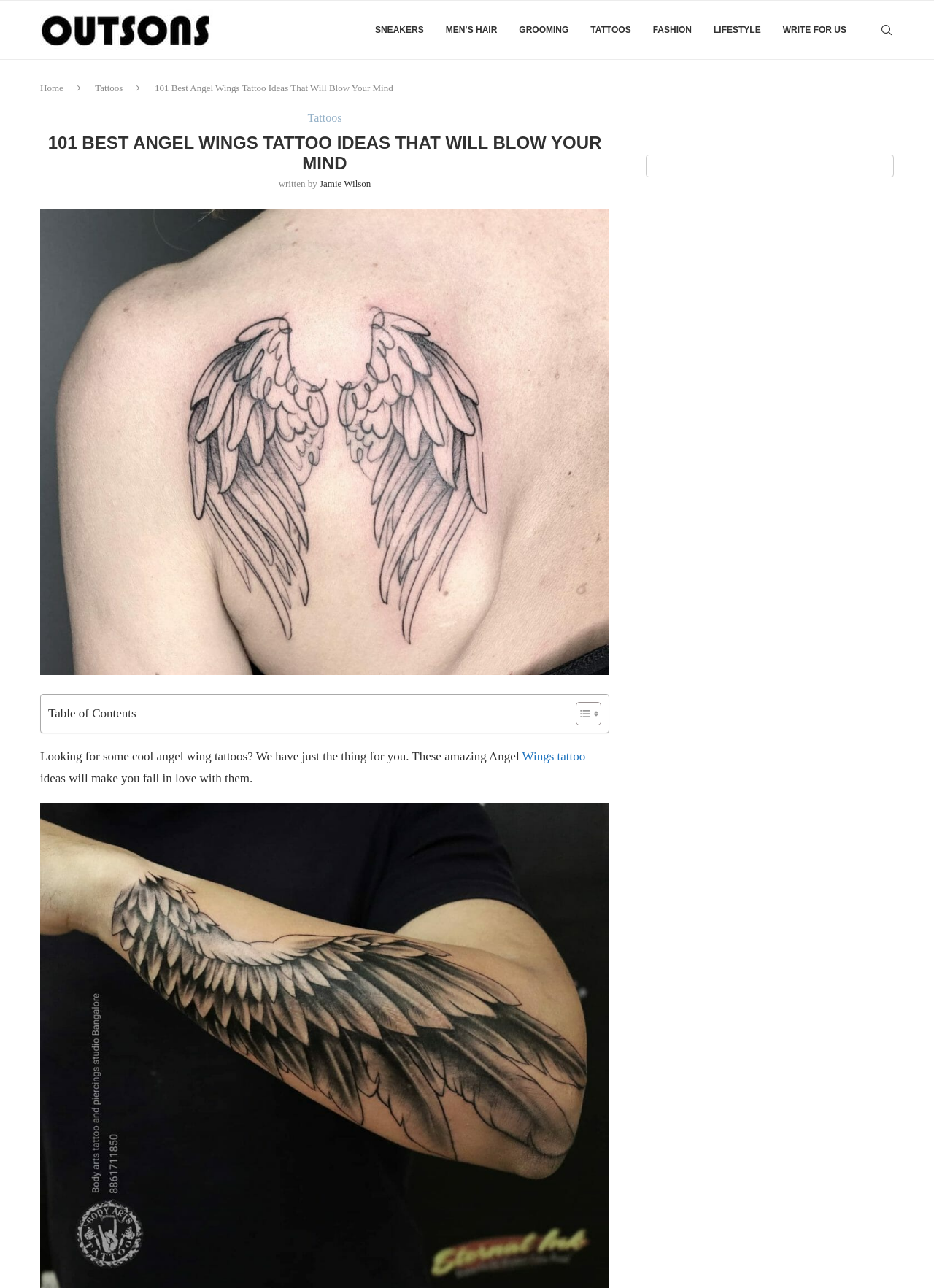Extract the top-level heading from the webpage and provide its text.

101 BEST ANGEL WINGS TATTOO IDEAS THAT WILL BLOW YOUR MIND